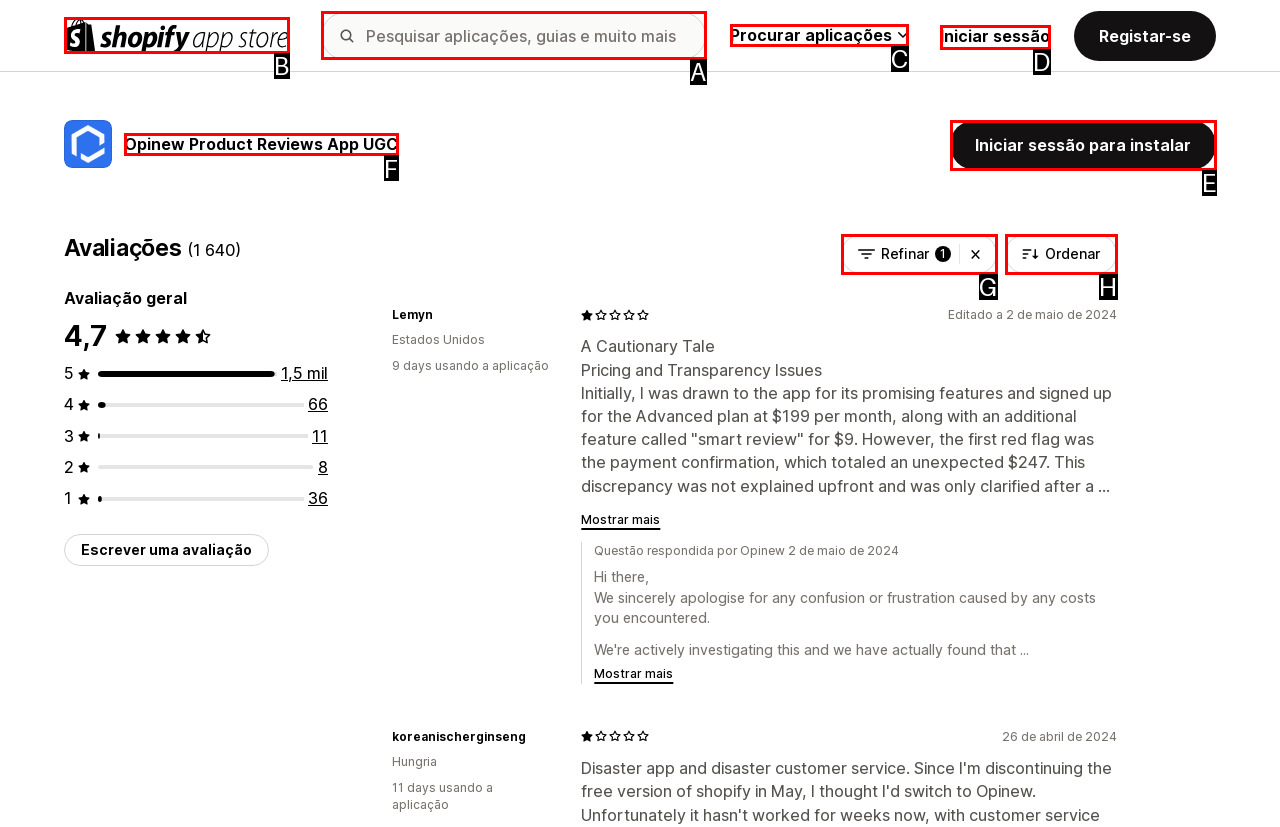Identify the UI element described as: Iniciar sessão
Answer with the option's letter directly.

D